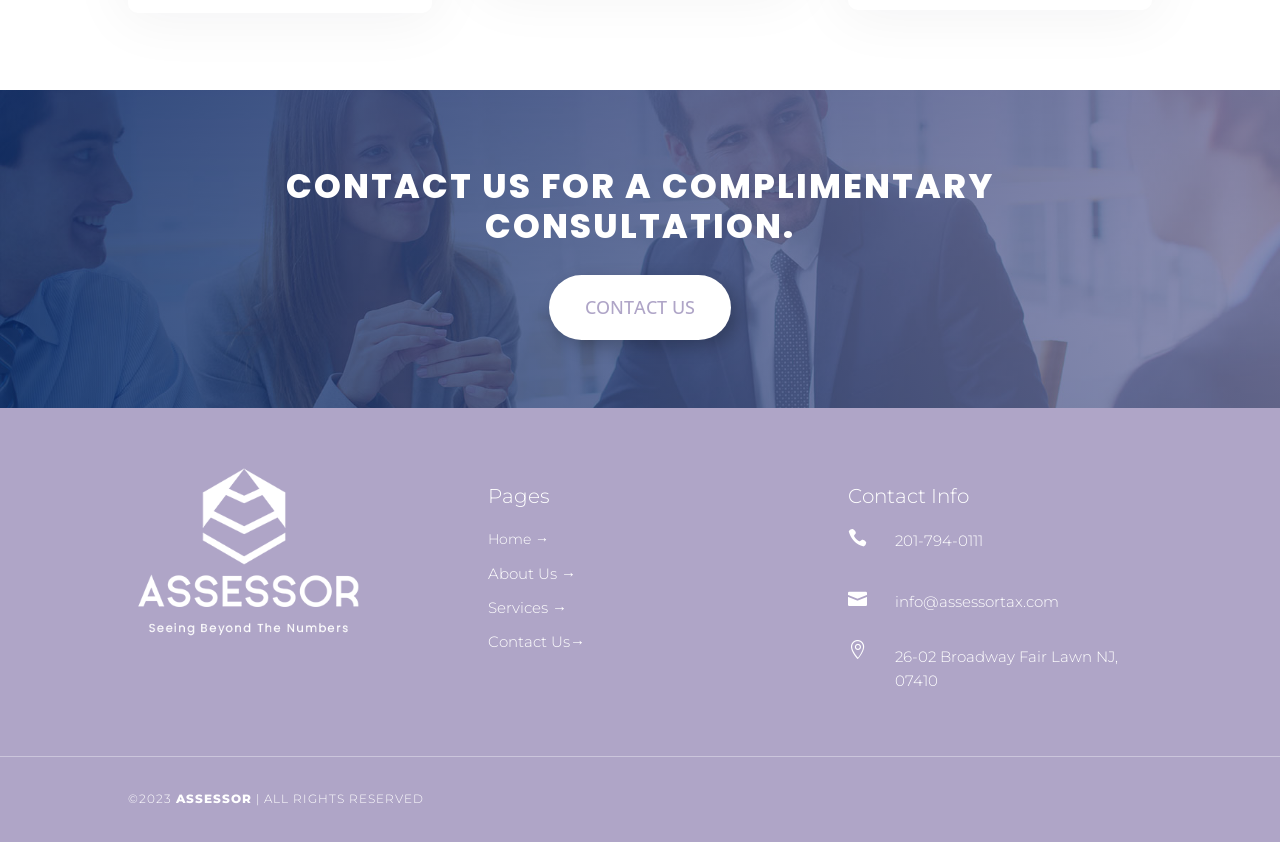How many navigation menu items are there?
Give a one-word or short-phrase answer derived from the screenshot.

4